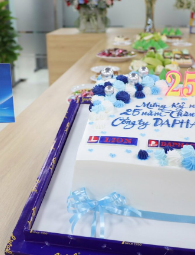Give a thorough caption of the image, focusing on all visible elements.

The image captures a beautifully decorated cake celebrating the 25th anniversary of DAPHACO Electric Cable Corporation. The cake, adorned with delicate blue and white floral designs, is presented on a gold-trimmed purple board, featuring a shimmering blue ribbon tied in a bow. Prominently displayed on the cake is the inscription in blue icing that reads "25 Năm Thành Lập Công Ty DAPHACO," translating to "25 Years of Establishment of DAPHACO Company." In the background, a festive setting is visible, with additional treats laid out on a table, enhancing the celebratory atmosphere of this significant milestone for the company.